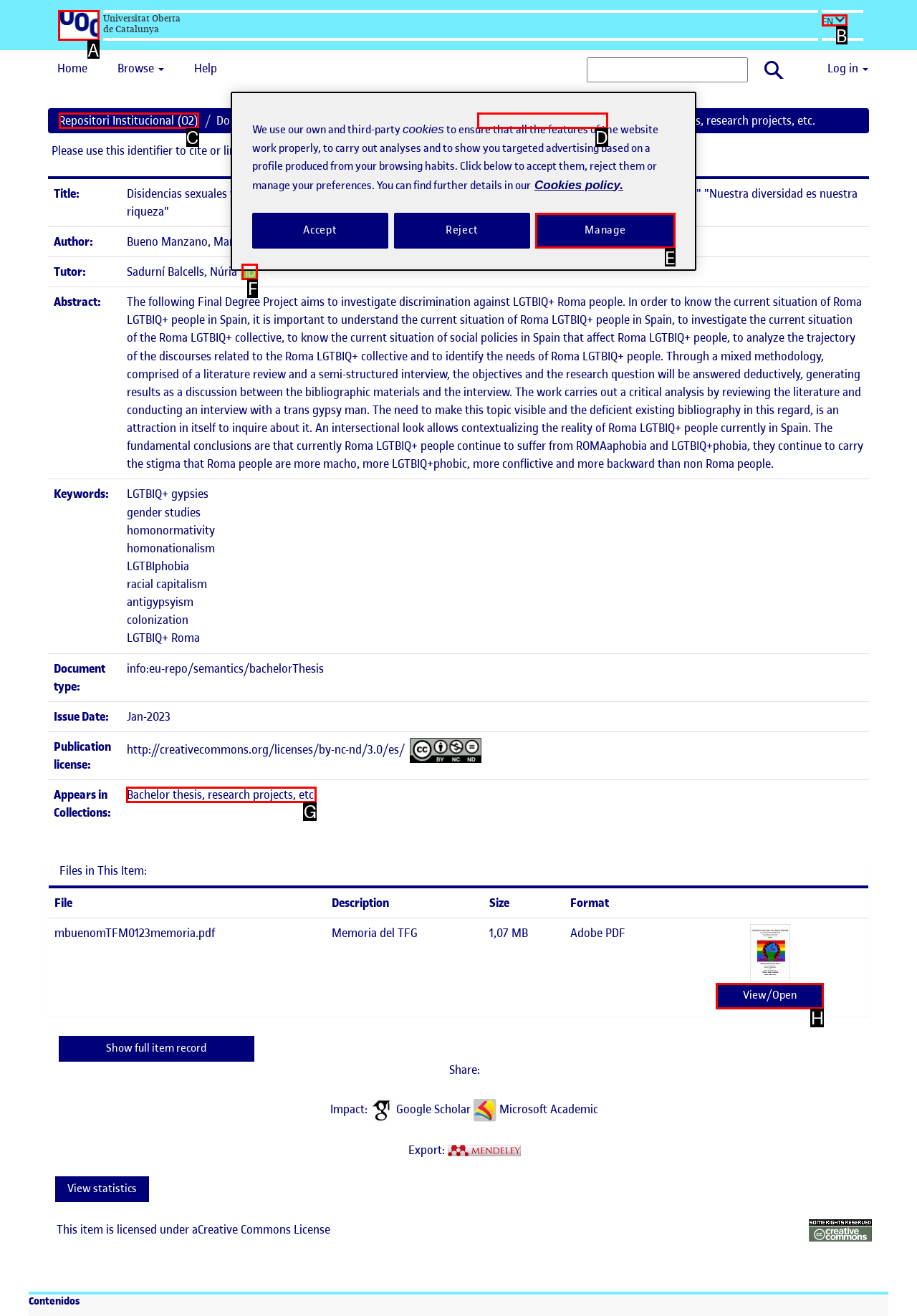Which HTML element should be clicked to complete the following task: Click the logo of Universitat Oberta de Catalunya?
Answer with the letter corresponding to the correct choice.

A